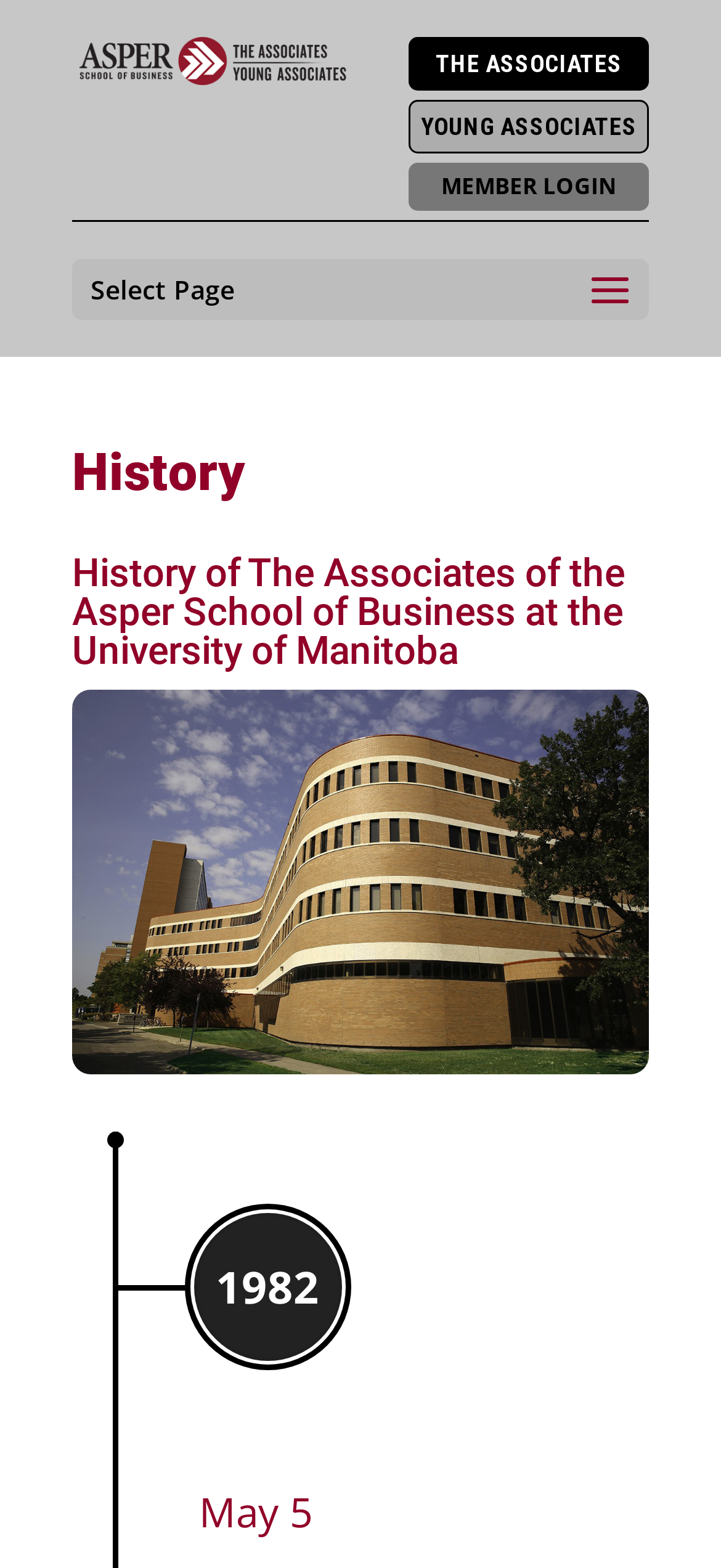Locate and provide the bounding box coordinates for the HTML element that matches this description: "parent_node: THE ASSOCIATES".

[0.11, 0.027, 0.51, 0.053]